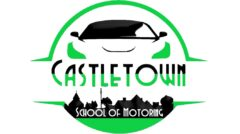Analyze the image and provide a detailed answer to the question: What is symbolized by the city skyline silhouette?

The city skyline silhouette symbolizes the school's local presence and community ties because the caption explicitly states that it represents the school's connection to the local community, implying that the school is committed to serving the local area.